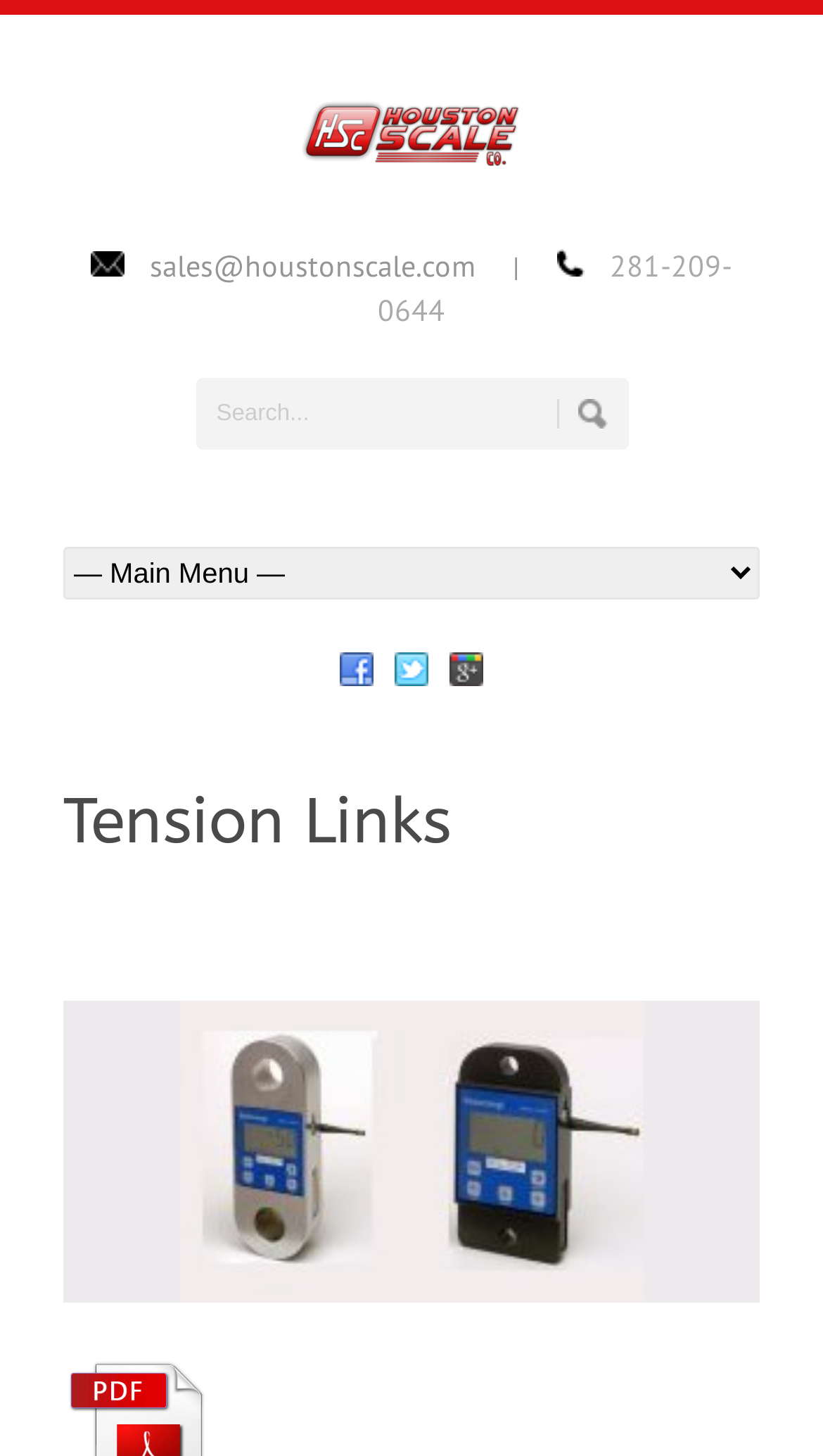Please provide a comprehensive answer to the question based on the screenshot: Is the search textbox required?

I checked the properties of the textbox element with the bounding box coordinates [0.237, 0.259, 0.763, 0.309] and found that the 'required' property is set to 'False', indicating that the search textbox is not required.